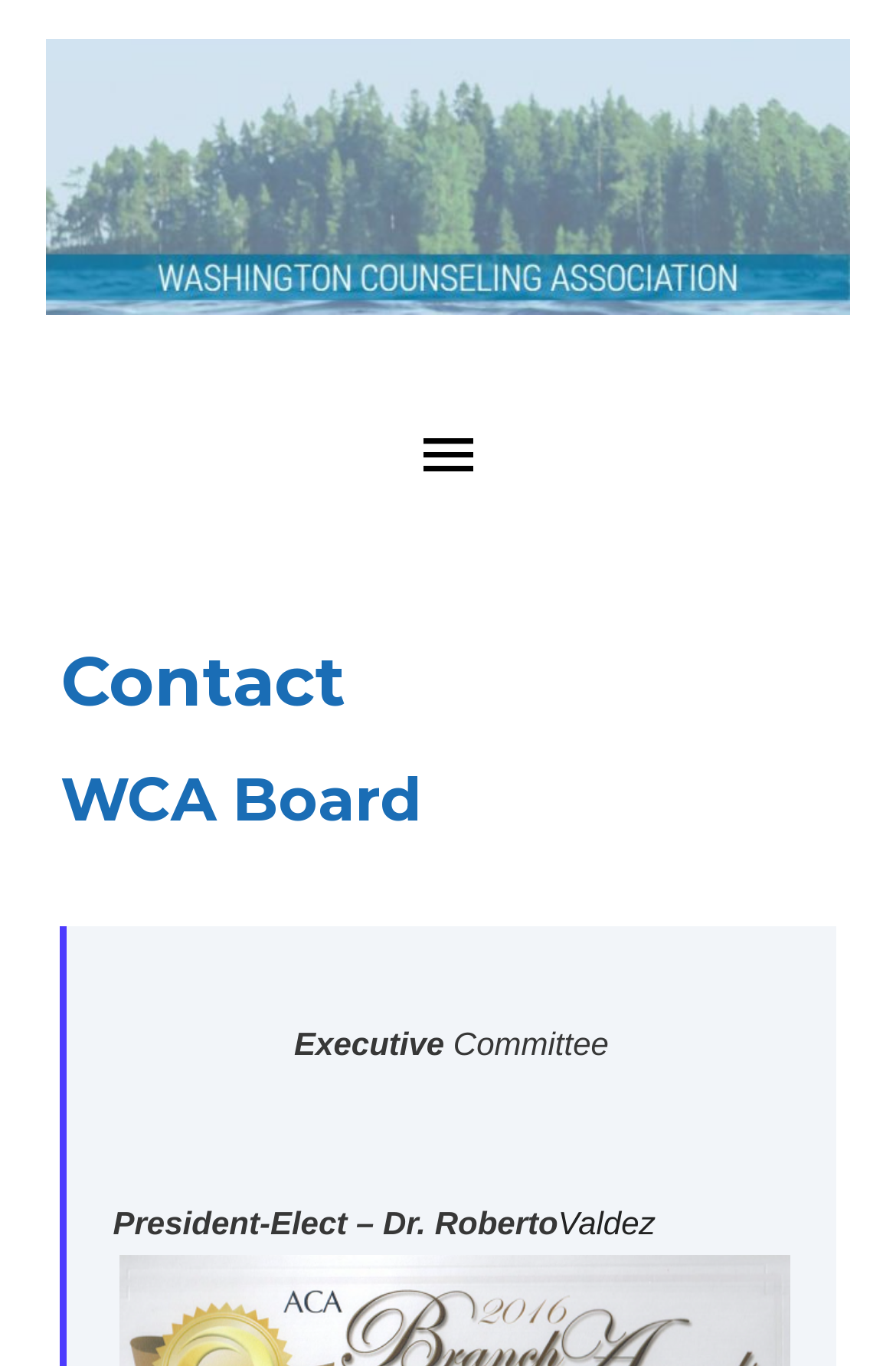Find the bounding box of the web element that fits this description: "Main Menu".

[0.426, 0.281, 0.574, 0.383]